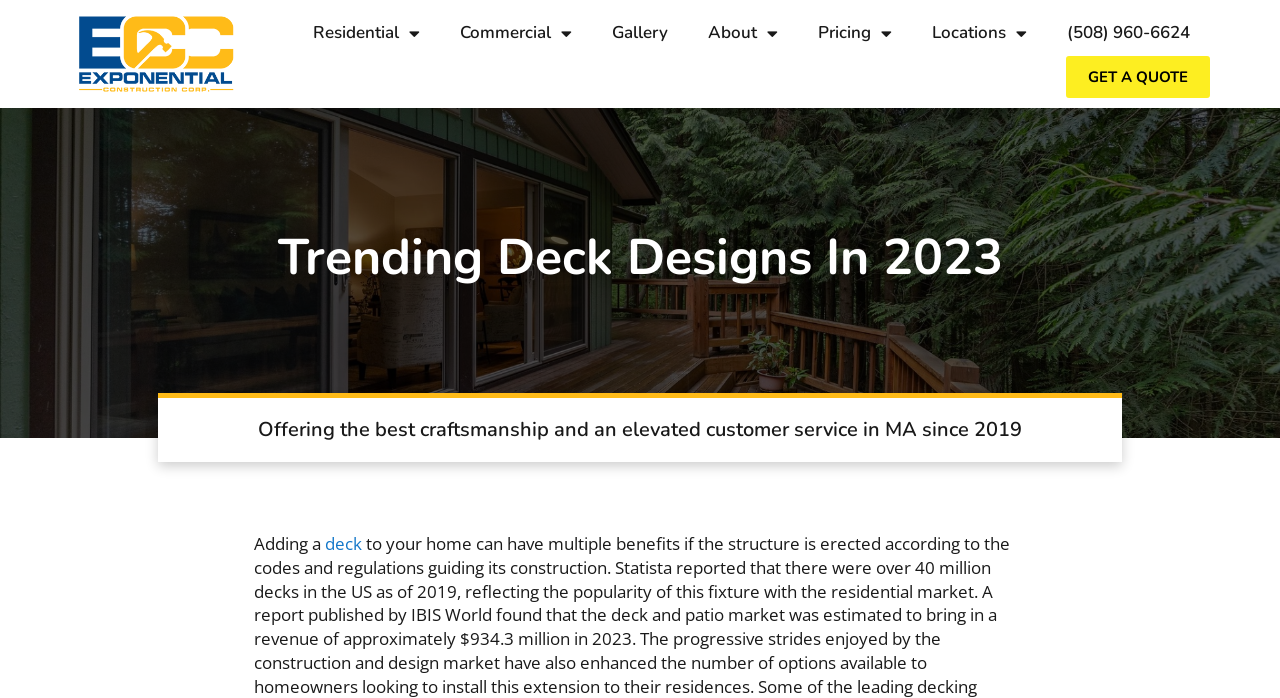What is the phone number on the top right?
Kindly offer a comprehensive and detailed response to the question.

I found the phone number by looking at the top right section of the webpage, where I saw a link element with the text '(508) 960-6624'.